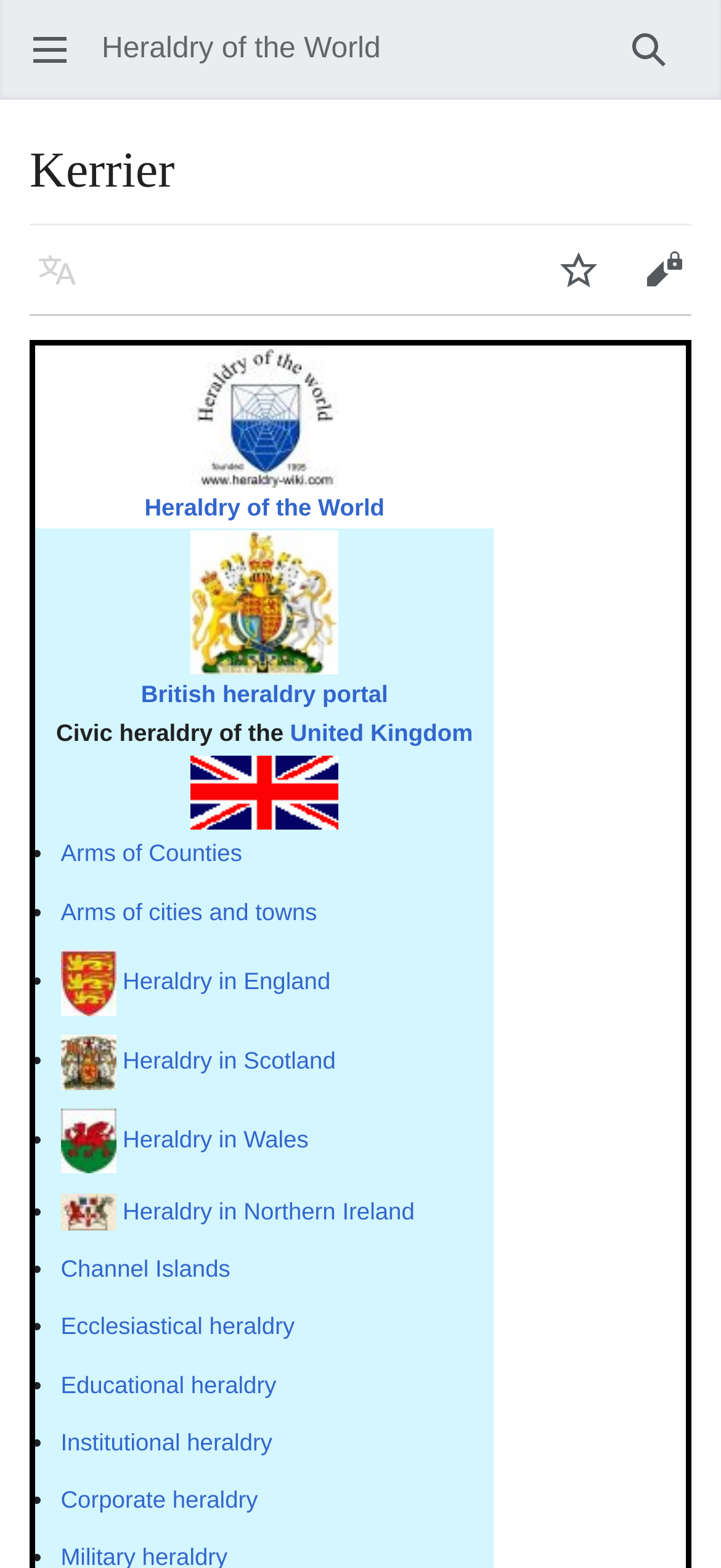Given the element description blog, predict the bounding box coordinates for the UI element in the webpage screenshot. The format should be (top-left x, top-left y, bottom-right x, bottom-right y), and the values should be between 0 and 1.

None